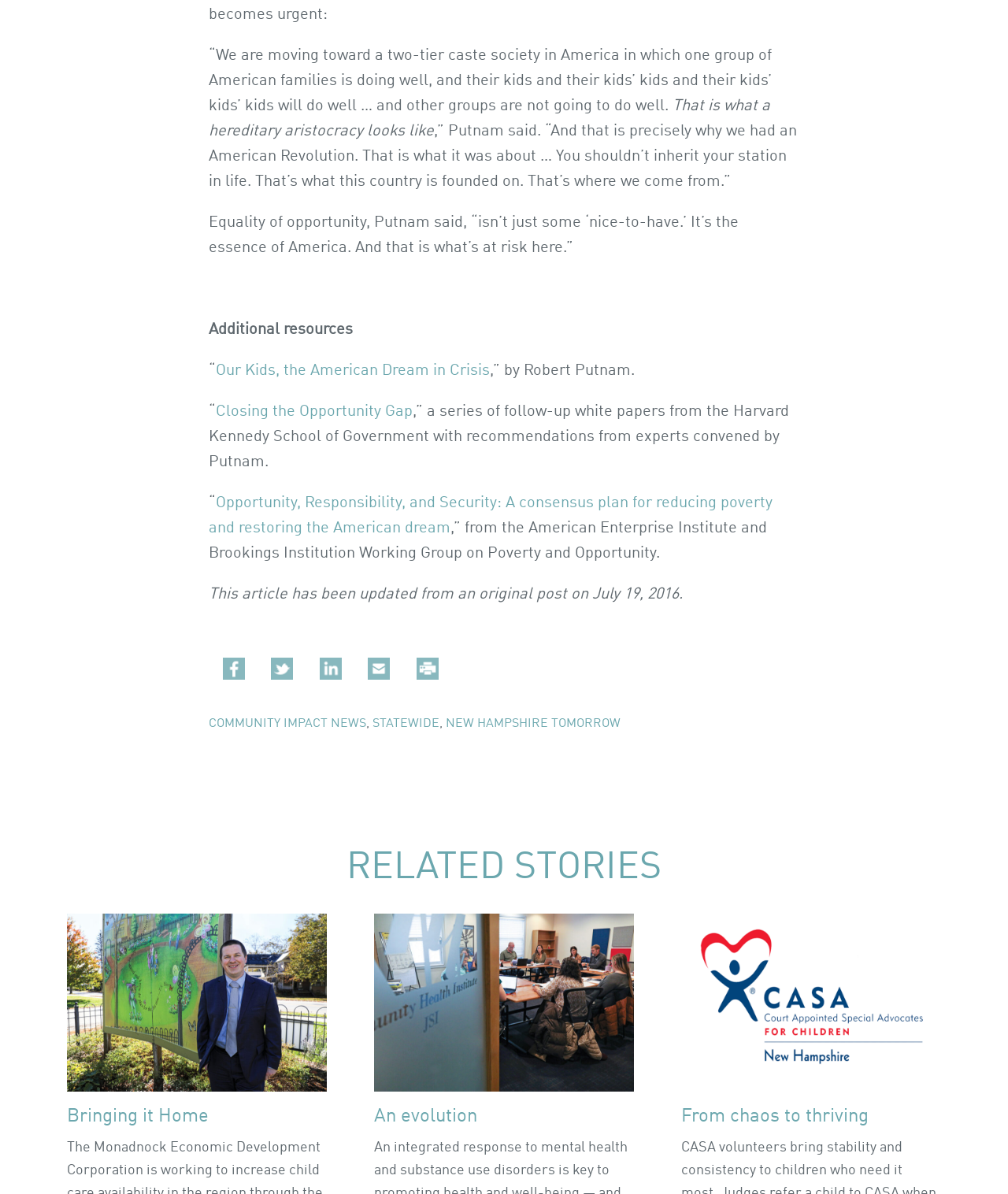Determine the coordinates of the bounding box that should be clicked to complete the instruction: "View 'Bringing it Home'". The coordinates should be represented by four float numbers between 0 and 1: [left, top, right, bottom].

[0.066, 0.927, 0.207, 0.943]